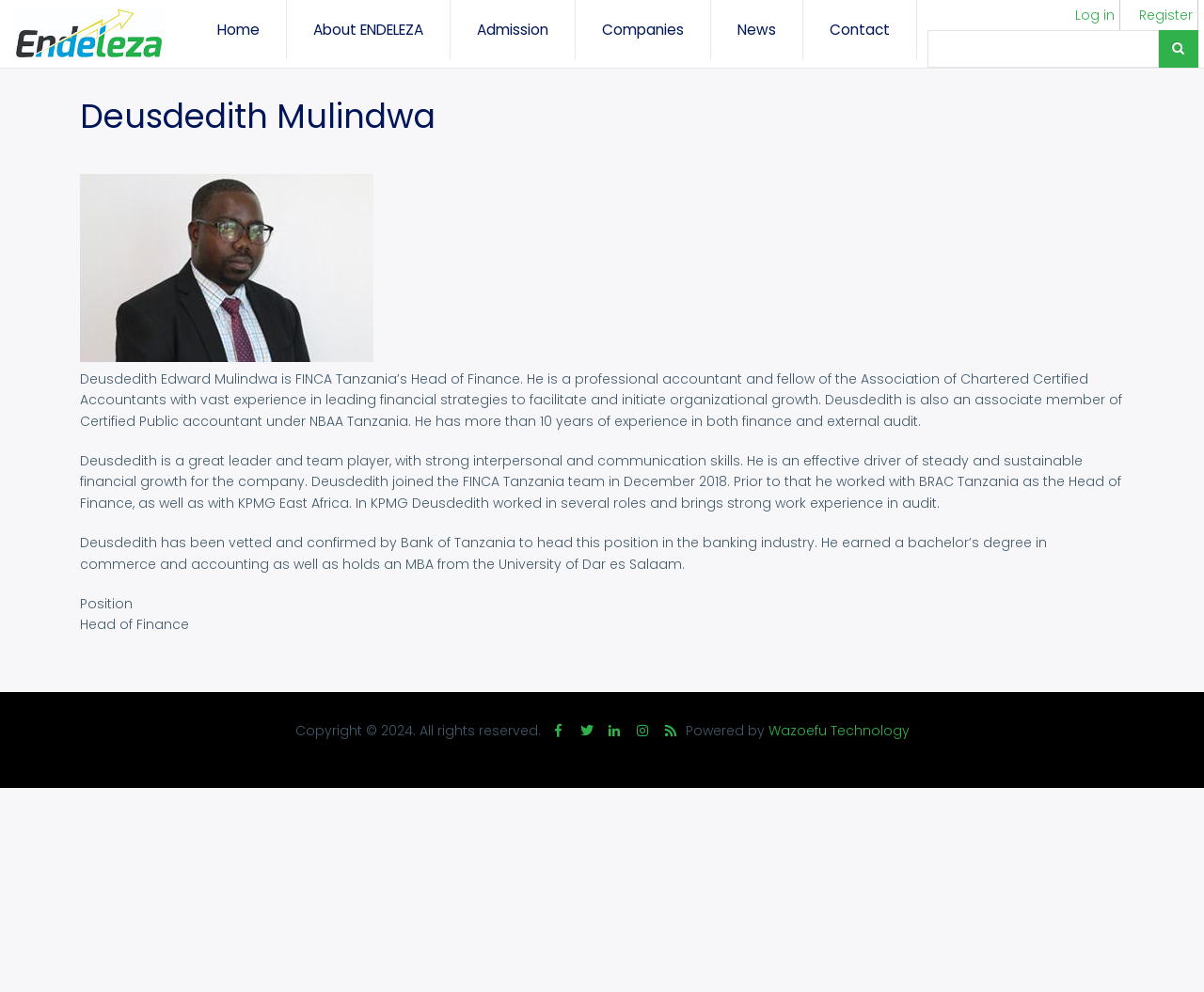What is the name of the technology company that powers this website?
Look at the image and provide a short answer using one word or a phrase.

Wazoefu Technology